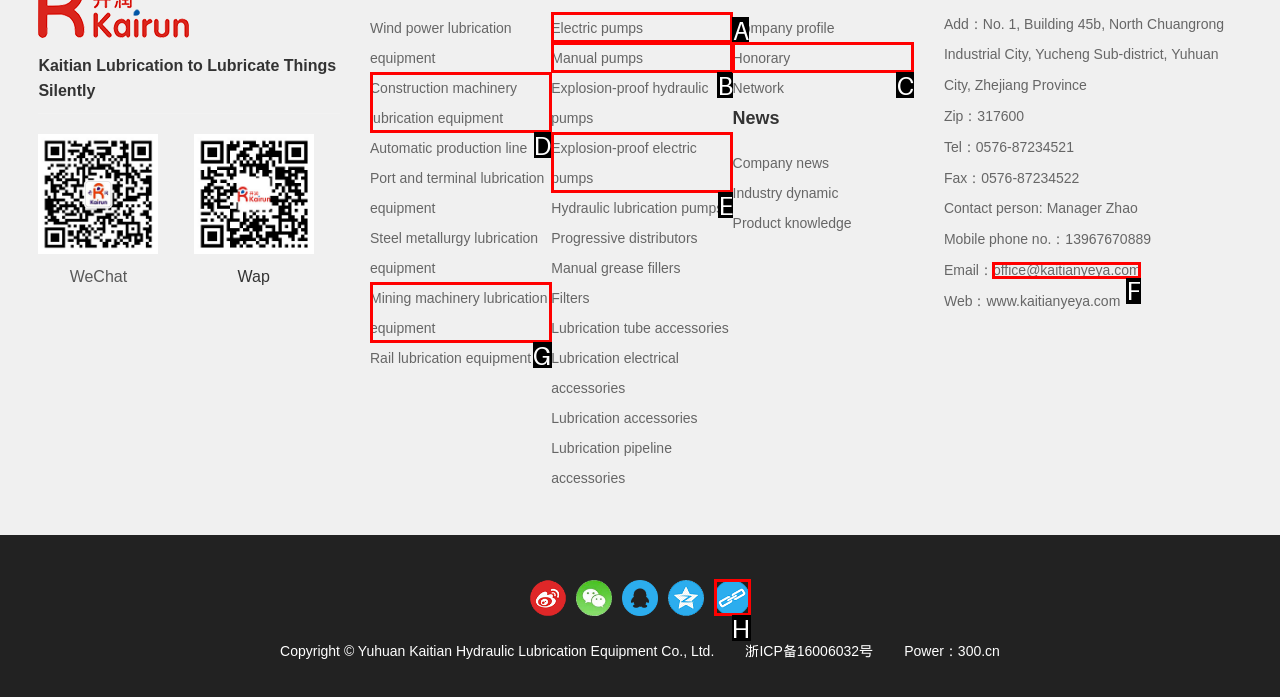Find the HTML element that suits the description: Electric pumps
Indicate your answer with the letter of the matching option from the choices provided.

A